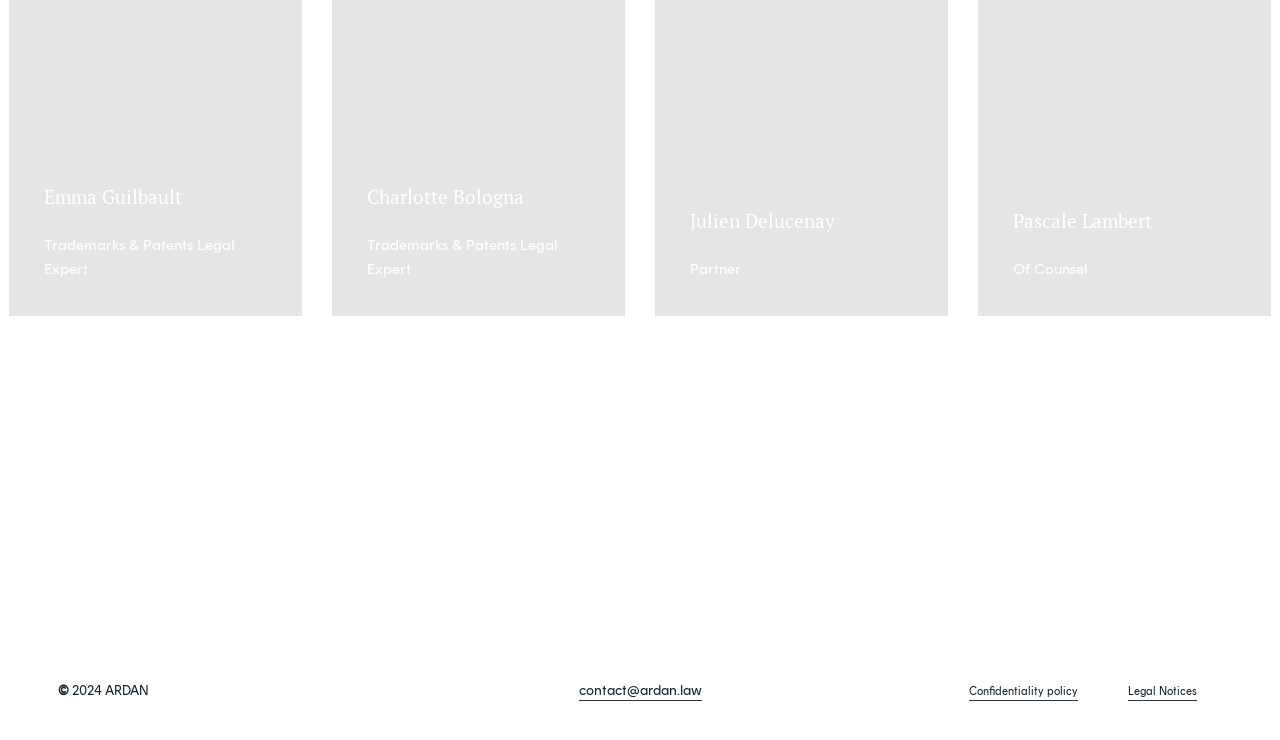Using the information shown in the image, answer the question with as much detail as possible: What is the address of the LE MANS office?

The webpage lists the address of the LE MANS office as '75, Boulevard Alexandre Oyon', which is located in 72100 Le Mans, France.